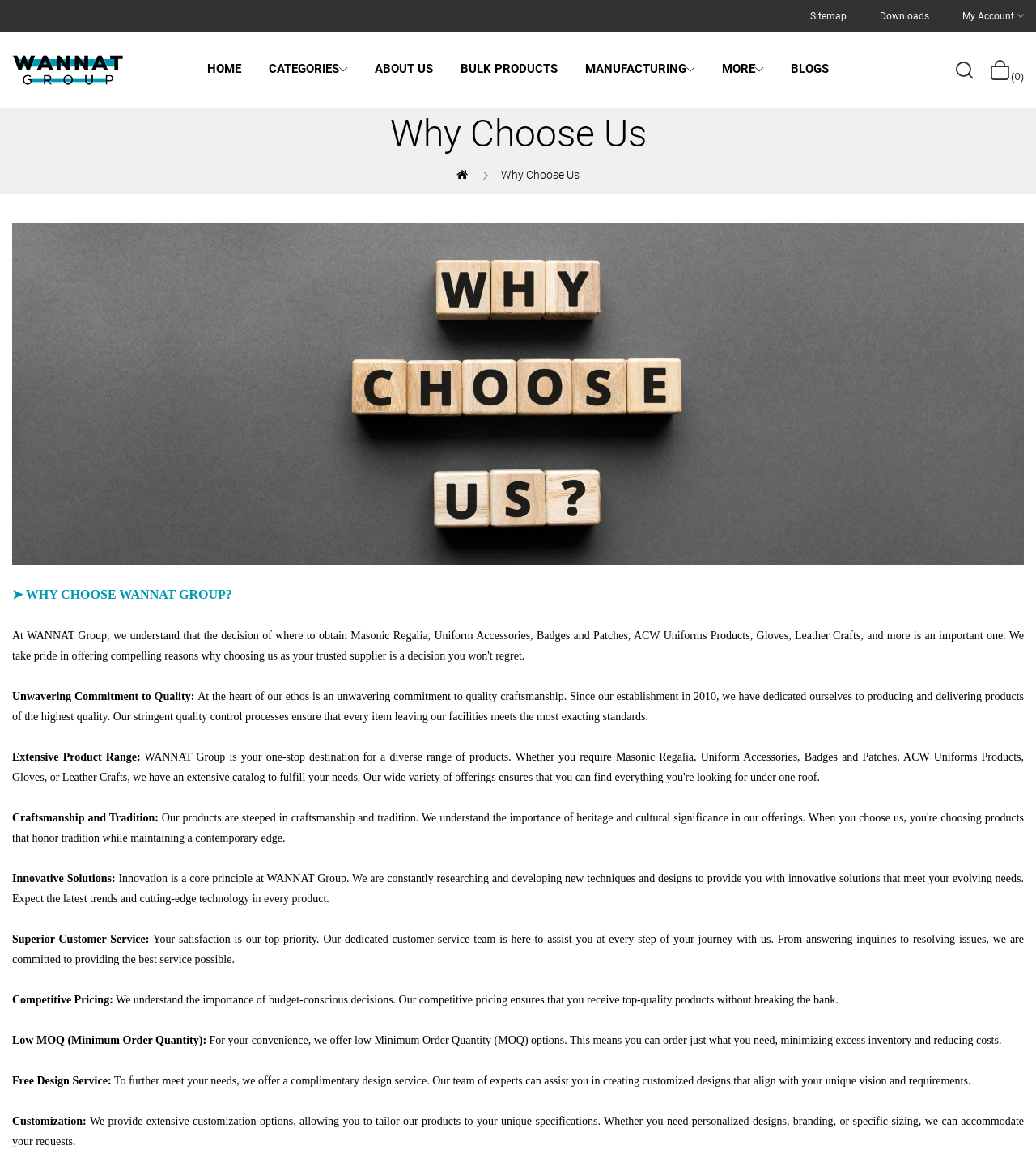Find the bounding box coordinates of the element to click in order to complete this instruction: "Click on the My Account button". The bounding box coordinates must be four float numbers between 0 and 1, denoted as [left, top, right, bottom].

[0.929, 0.0, 0.988, 0.028]